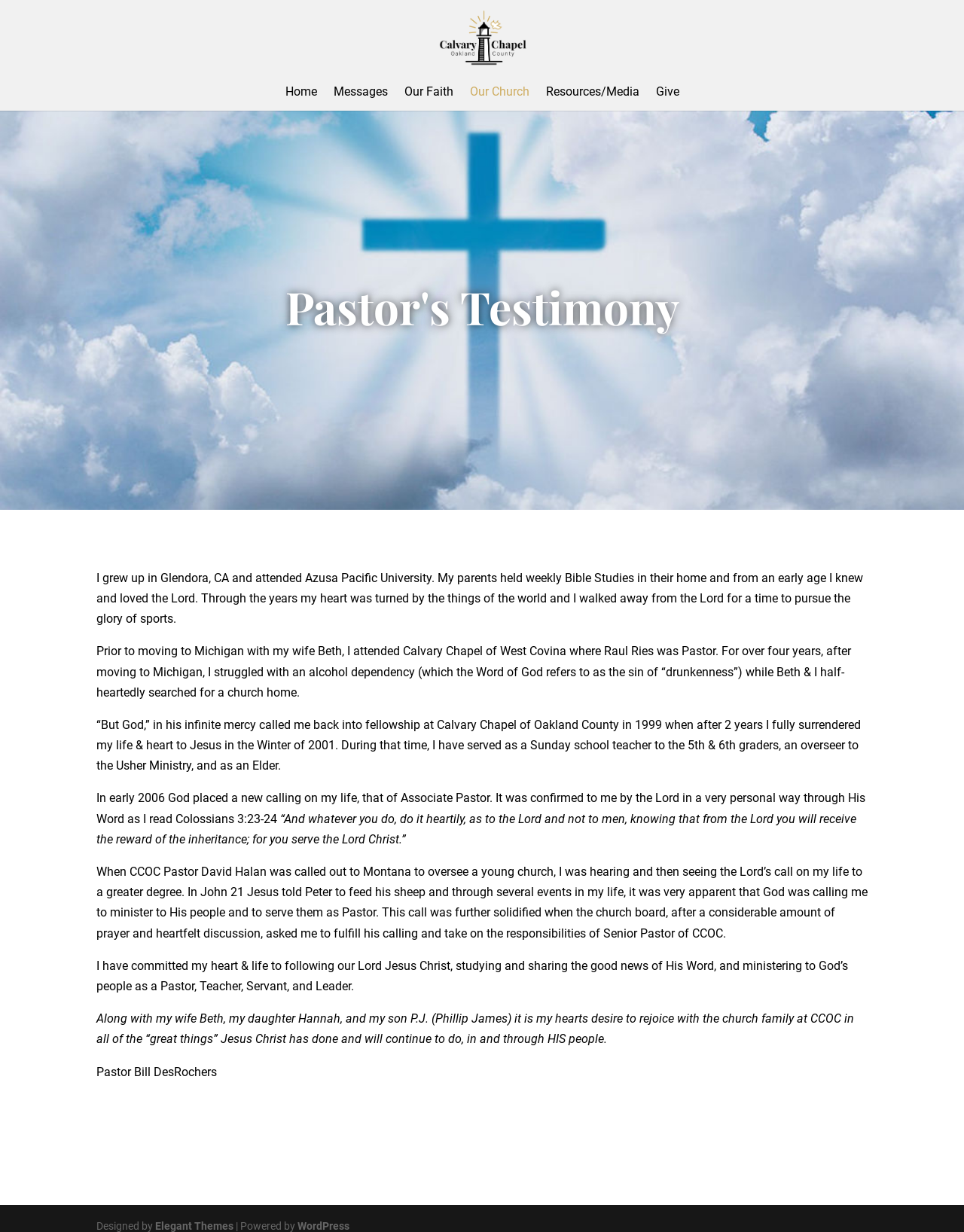Predict the bounding box coordinates of the UI element that matches this description: "Michael Herrmann". The coordinates should be in the format [left, top, right, bottom] with each value between 0 and 1.

None